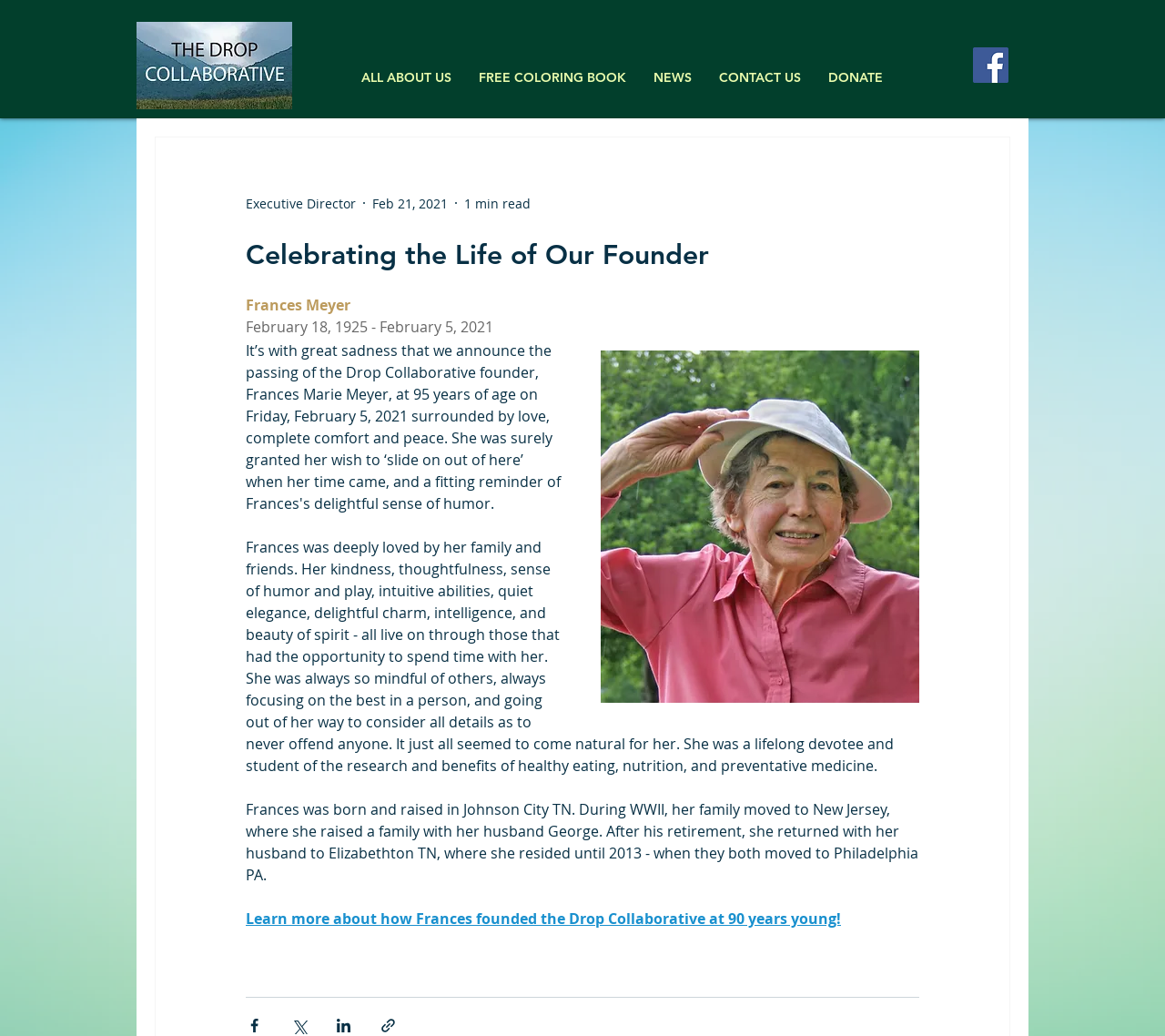Specify the bounding box coordinates for the region that must be clicked to perform the given instruction: "Buy now".

None